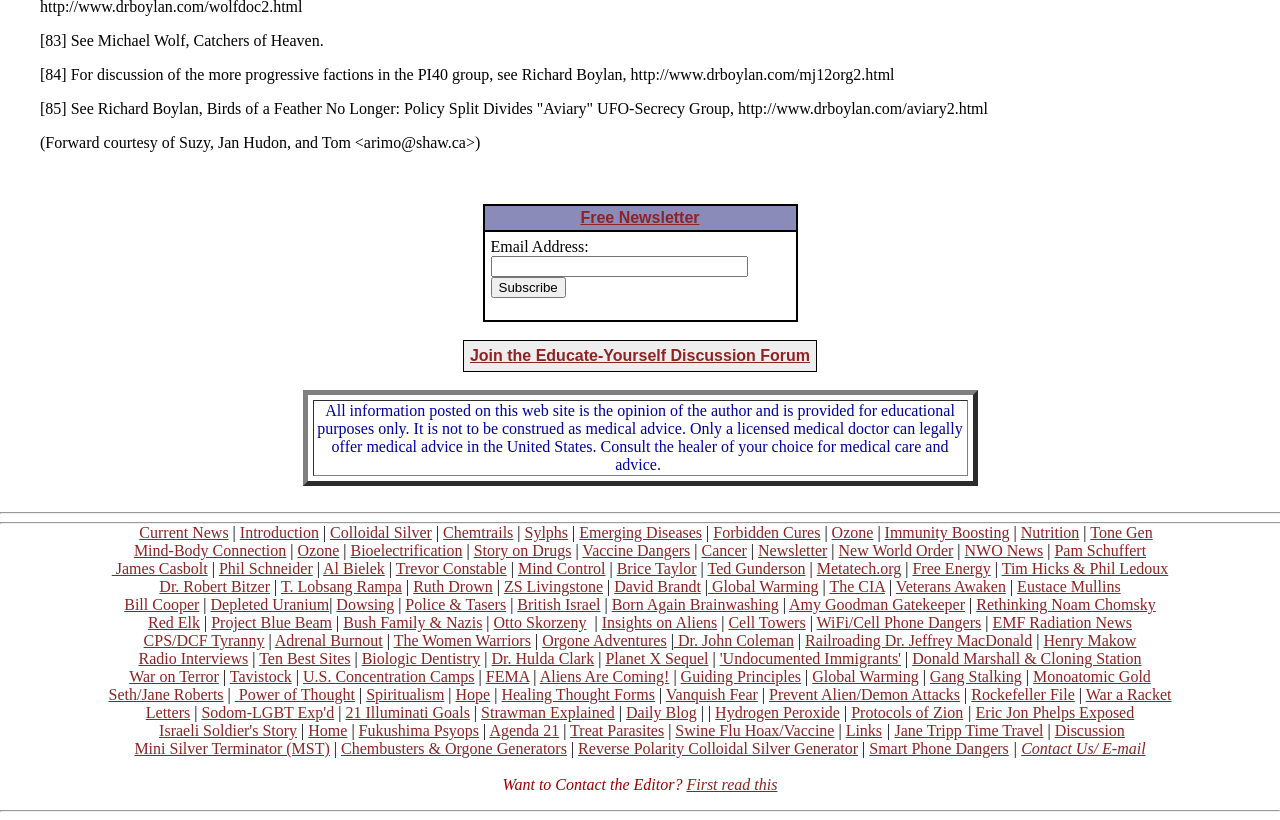Find the bounding box coordinates for the area that should be clicked to accomplish the instruction: "submit the form".

None